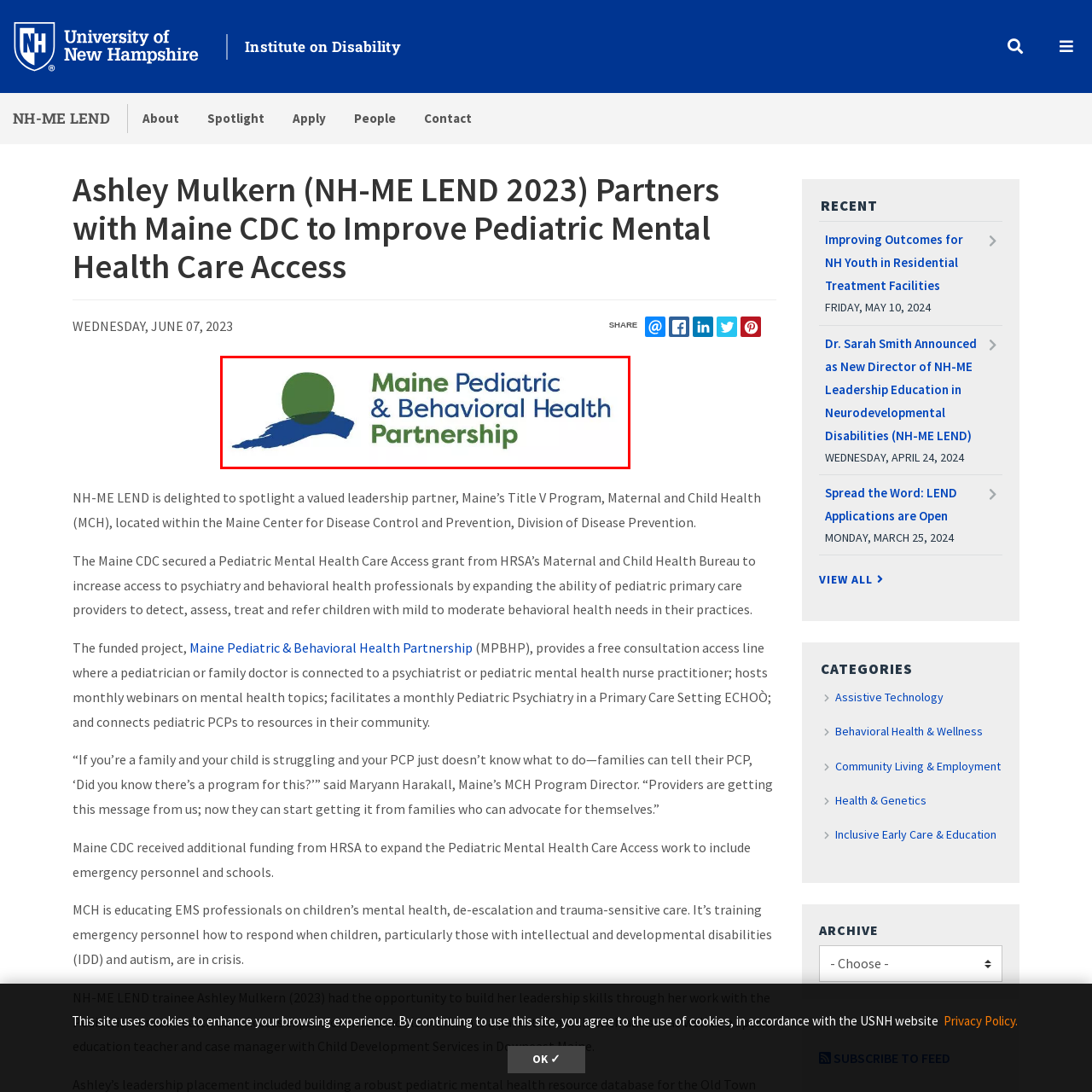What is represented by the blue stylized depiction?
Inspect the image inside the red bounding box and provide a detailed answer drawing from the visual content.

The blue stylized depiction in the logo represents the geographical focus of the Maine Pediatric & Behavioral Health Partnership, which is the state of Maine.